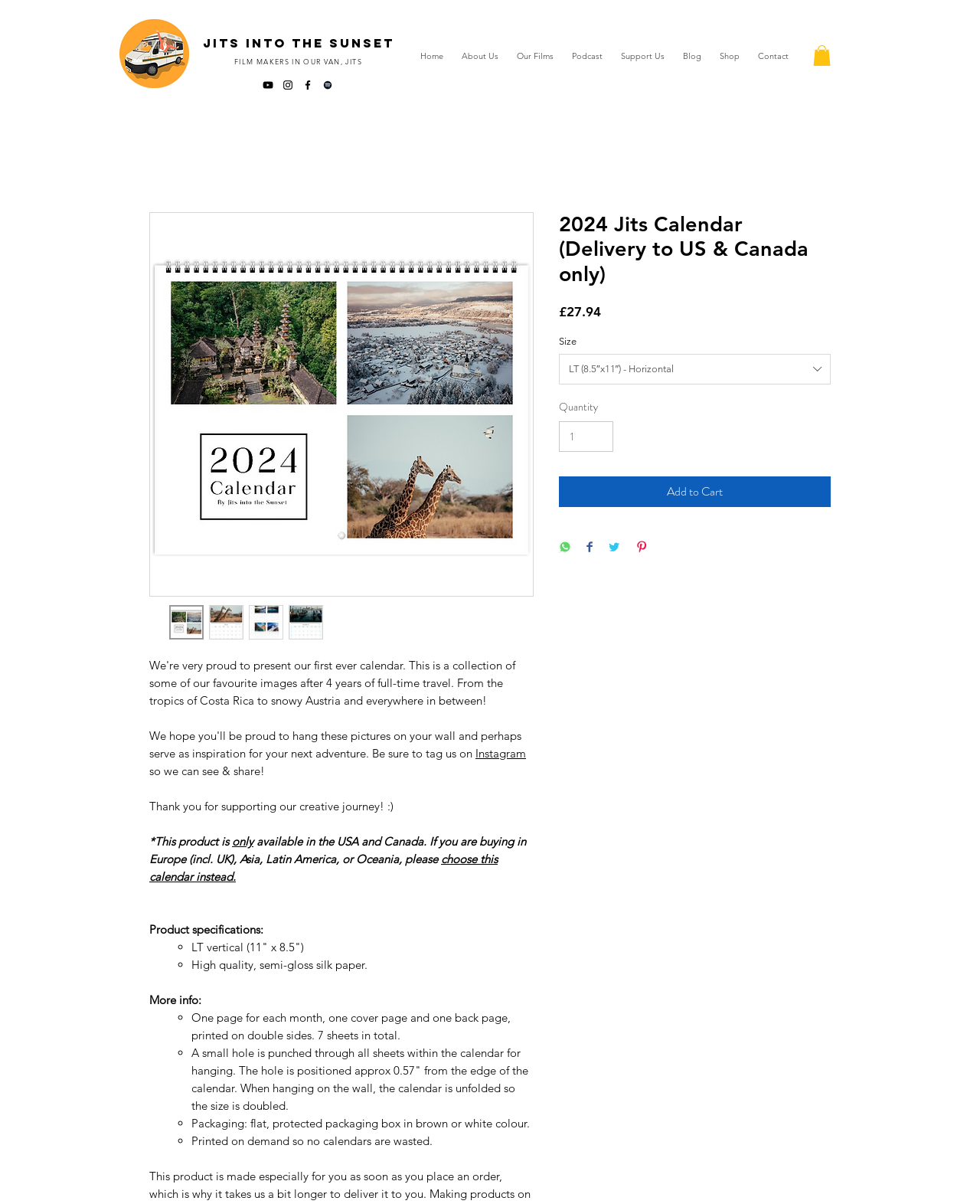What is the size of the calendar?
By examining the image, provide a one-word or phrase answer.

LT (8.5″x11″)